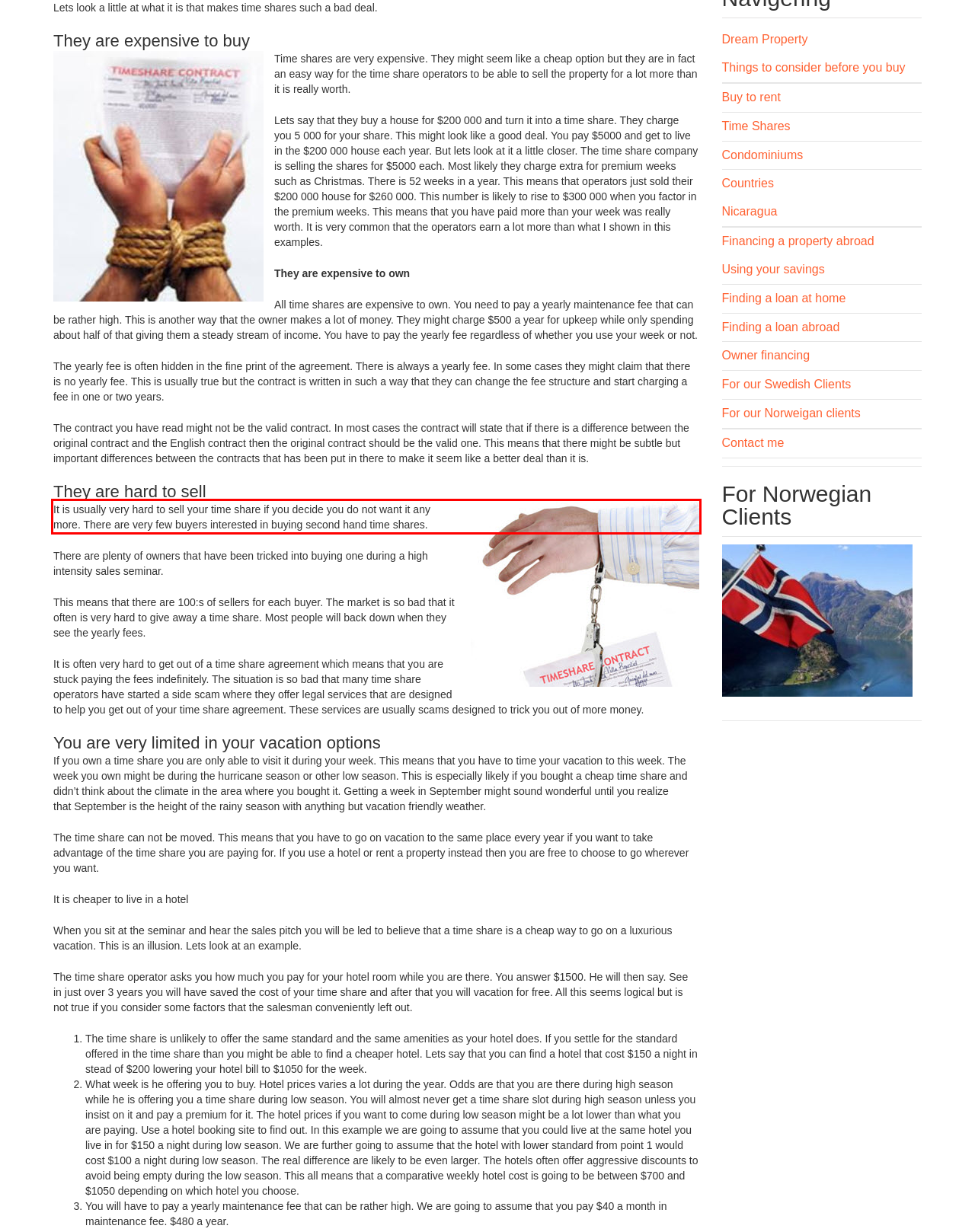Review the webpage screenshot provided, and perform OCR to extract the text from the red bounding box.

It is usually very hard to sell your time share if you decide you do not want it any more. There are very few buyers interested in buying second hand time shares.